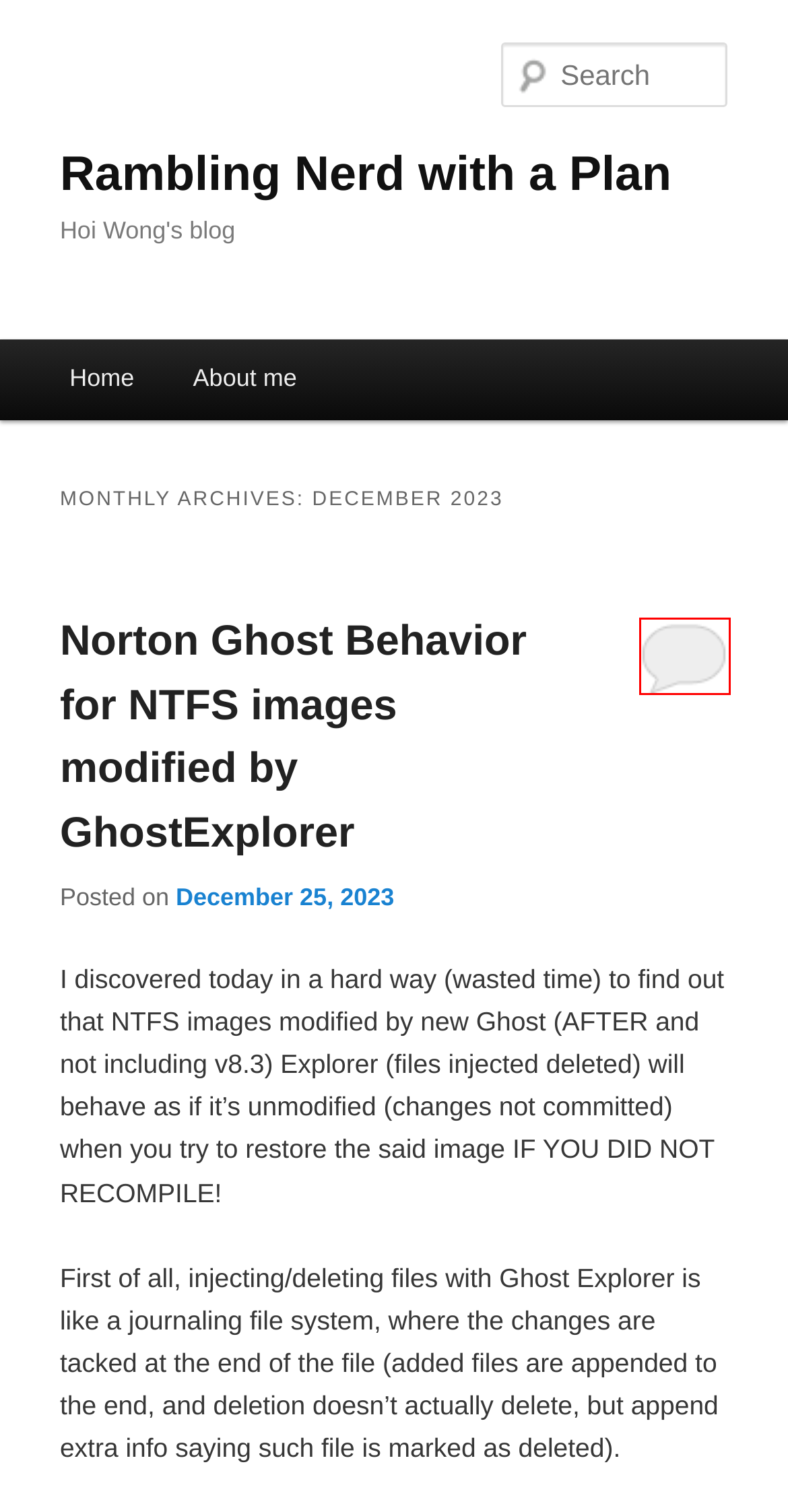Analyze the screenshot of a webpage with a red bounding box and select the webpage description that most accurately describes the new page resulting from clicking the element inside the red box. Here are the candidates:
A. GUI | Rambling Nerd with a Plan
B. Music | Rambling Nerd with a Plan
C. September | 2018 | Rambling Nerd with a Plan
D. August | 2019 | Rambling Nerd with a Plan
E. Humgar LLC | Rambling Nerd with a Plan
F. Norton Ghost Behavior for NTFS images modified by GhostExplorer | Rambling Nerd with a Plan
G. Funny | Rambling Nerd with a Plan
H. Rambling Nerd with a Plan | Hoi Wong's blog

F